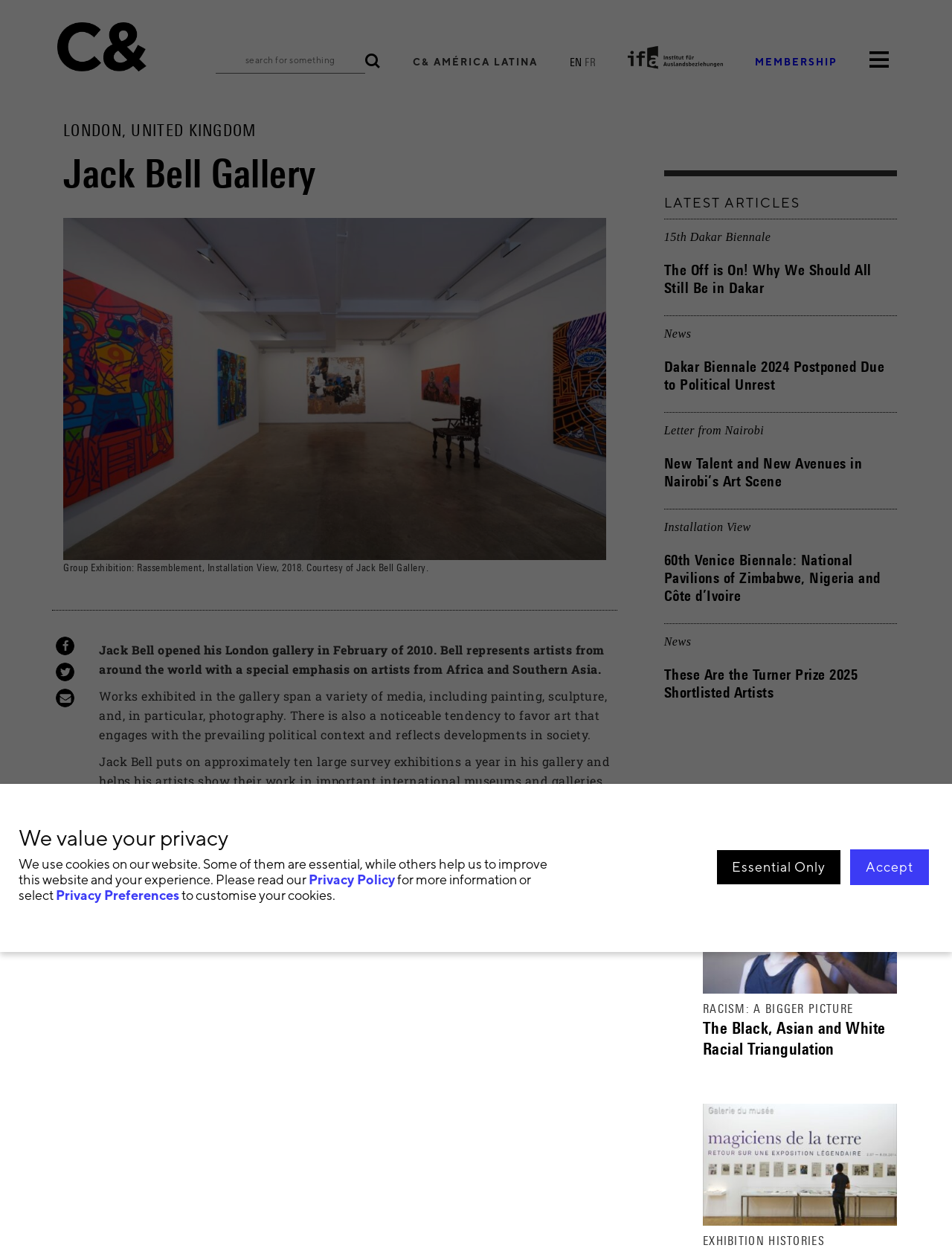Pinpoint the bounding box coordinates of the element to be clicked to execute the instruction: "read the latest article".

[0.697, 0.183, 0.942, 0.238]